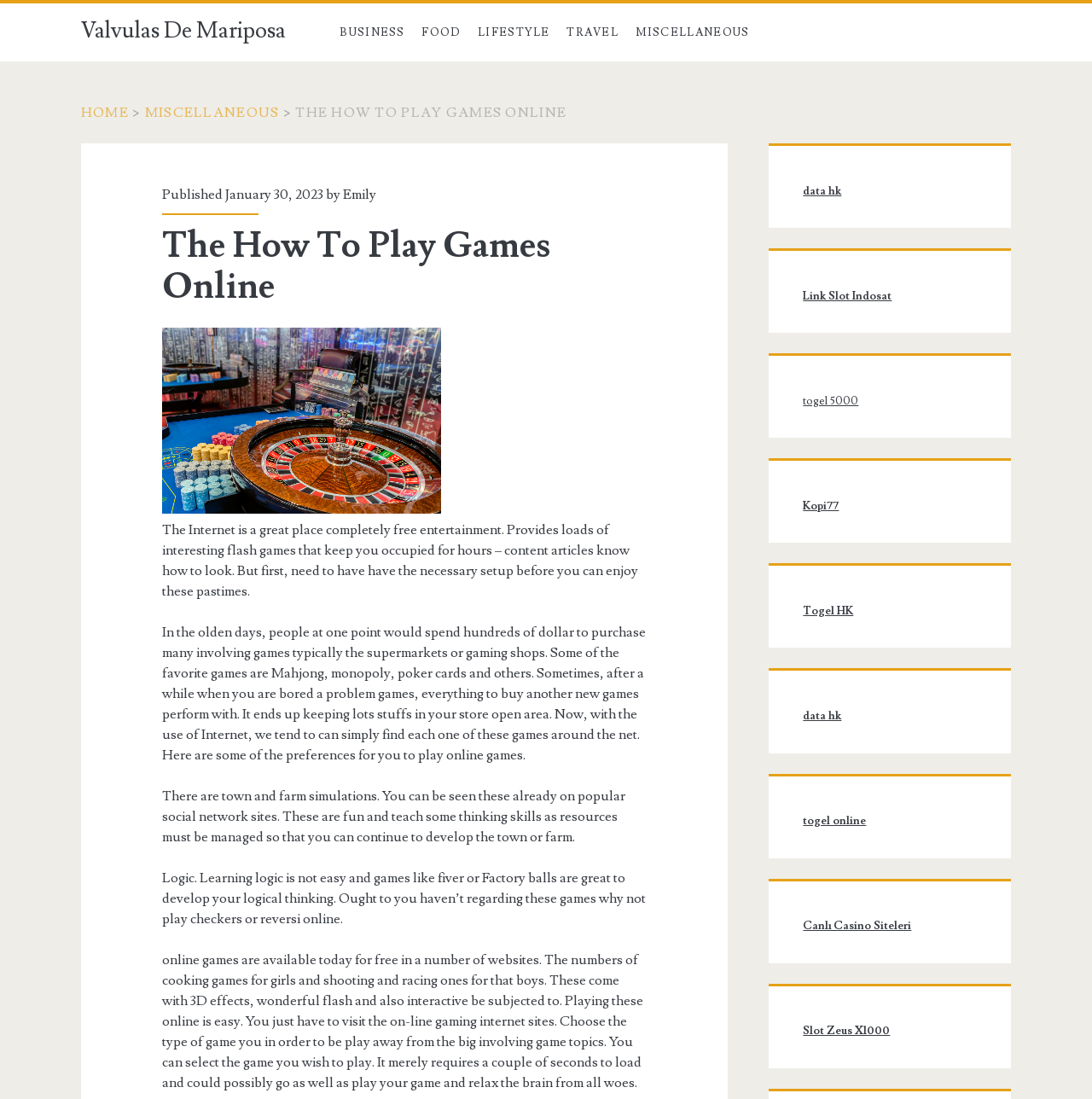Please identify the bounding box coordinates of the element that needs to be clicked to execute the following command: "Read the article by 'Emily'". Provide the bounding box using four float numbers between 0 and 1, formatted as [left, top, right, bottom].

[0.314, 0.169, 0.344, 0.185]